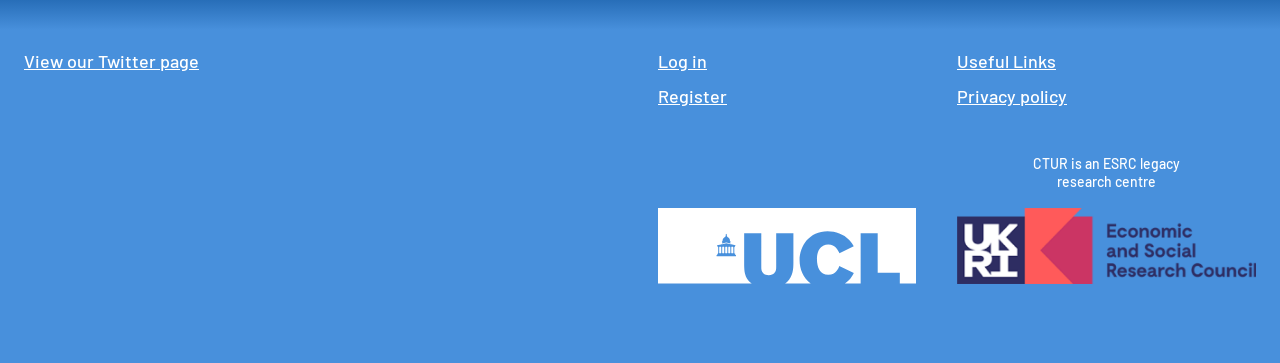Give a one-word or short-phrase answer to the following question: 
How many logos are displayed on the webpage?

2